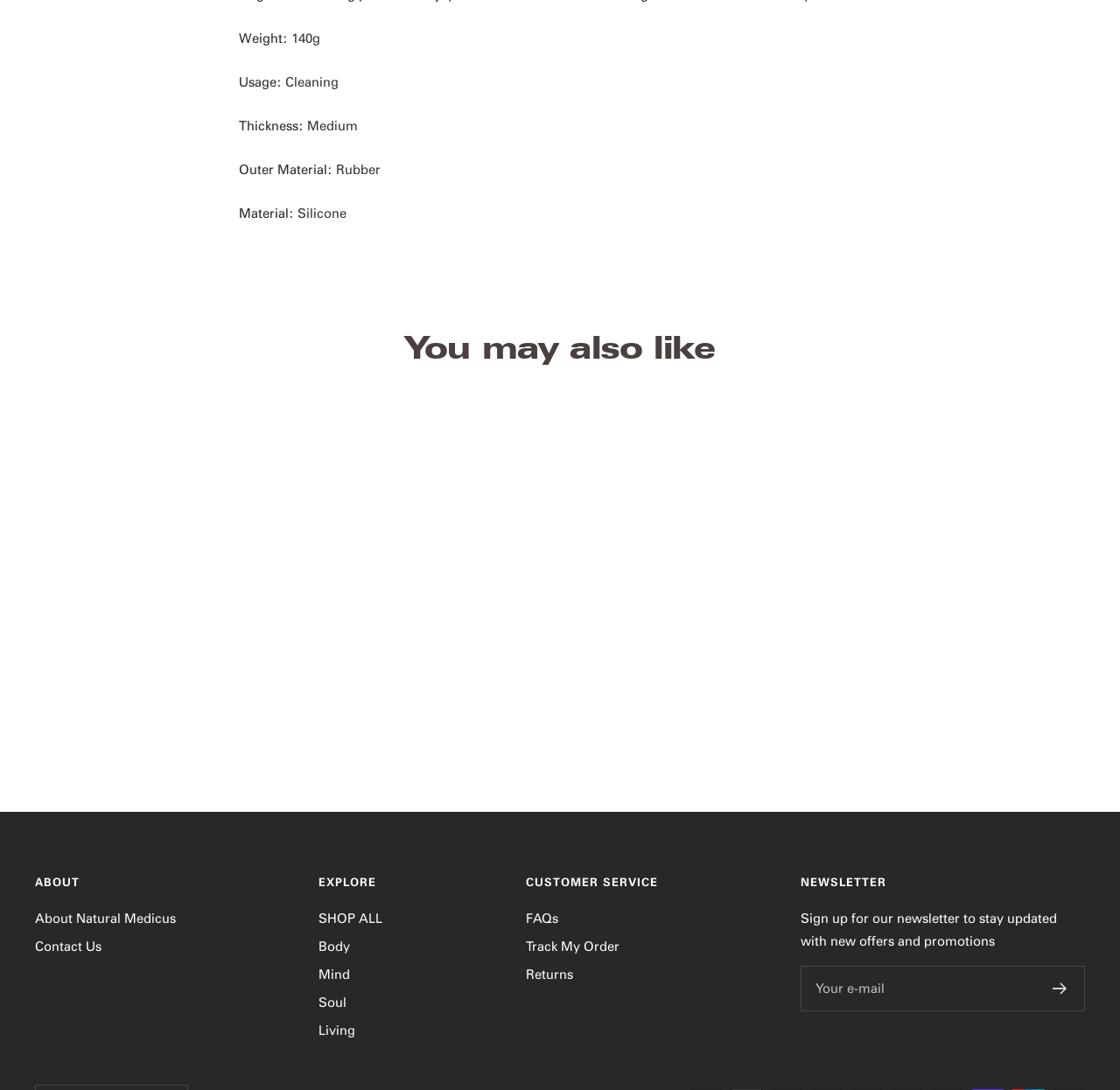Show the bounding box coordinates for the element that needs to be clicked to execute the following instruction: "Click on the 'About Natural Medicus' link". Provide the coordinates in the form of four float numbers between 0 and 1, i.e., [left, top, right, bottom].

[0.031, 0.831, 0.157, 0.852]